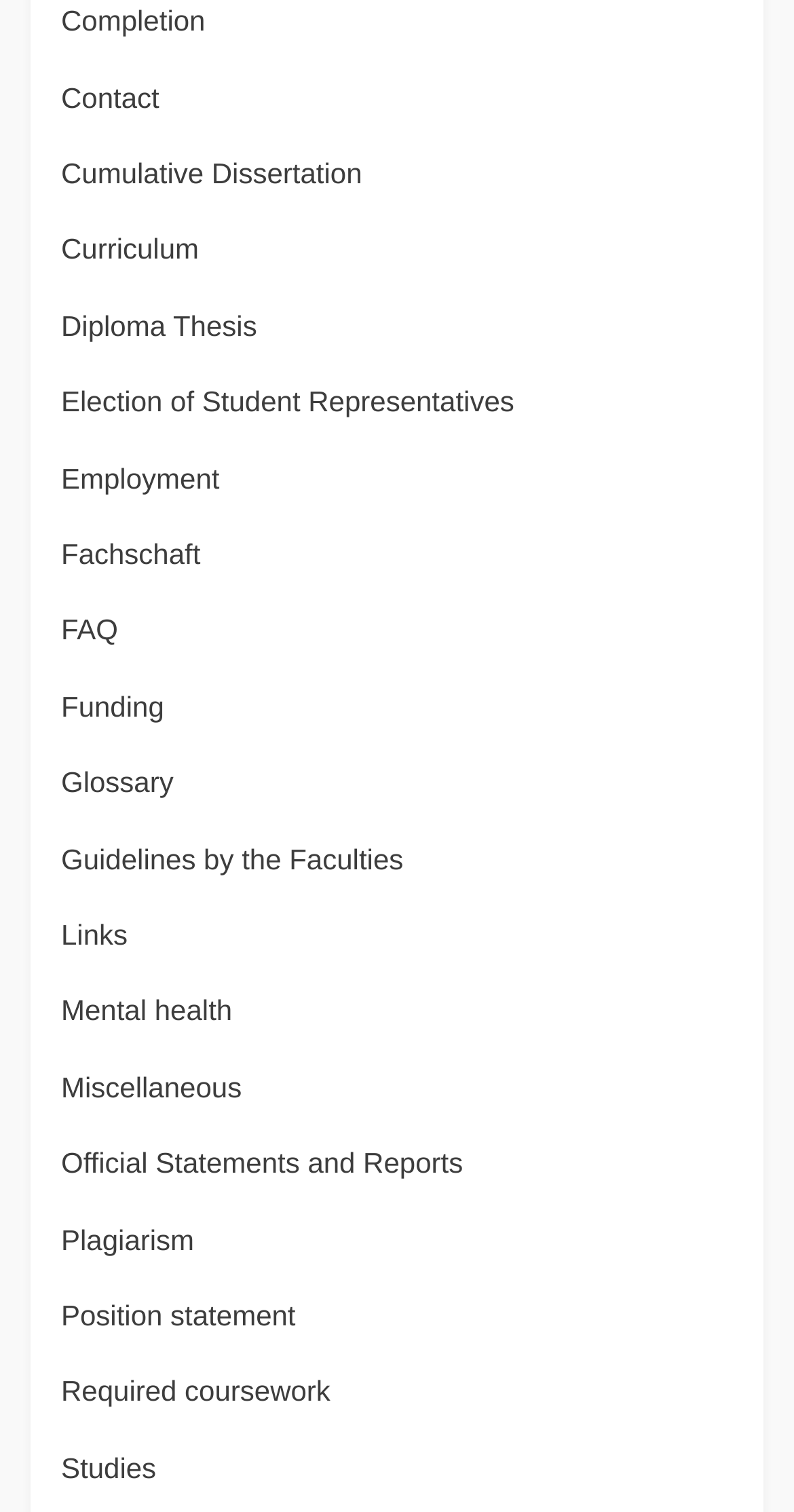Please specify the bounding box coordinates of the clickable region to carry out the following instruction: "View completion information". The coordinates should be four float numbers between 0 and 1, in the format [left, top, right, bottom].

[0.077, 0.003, 0.259, 0.025]